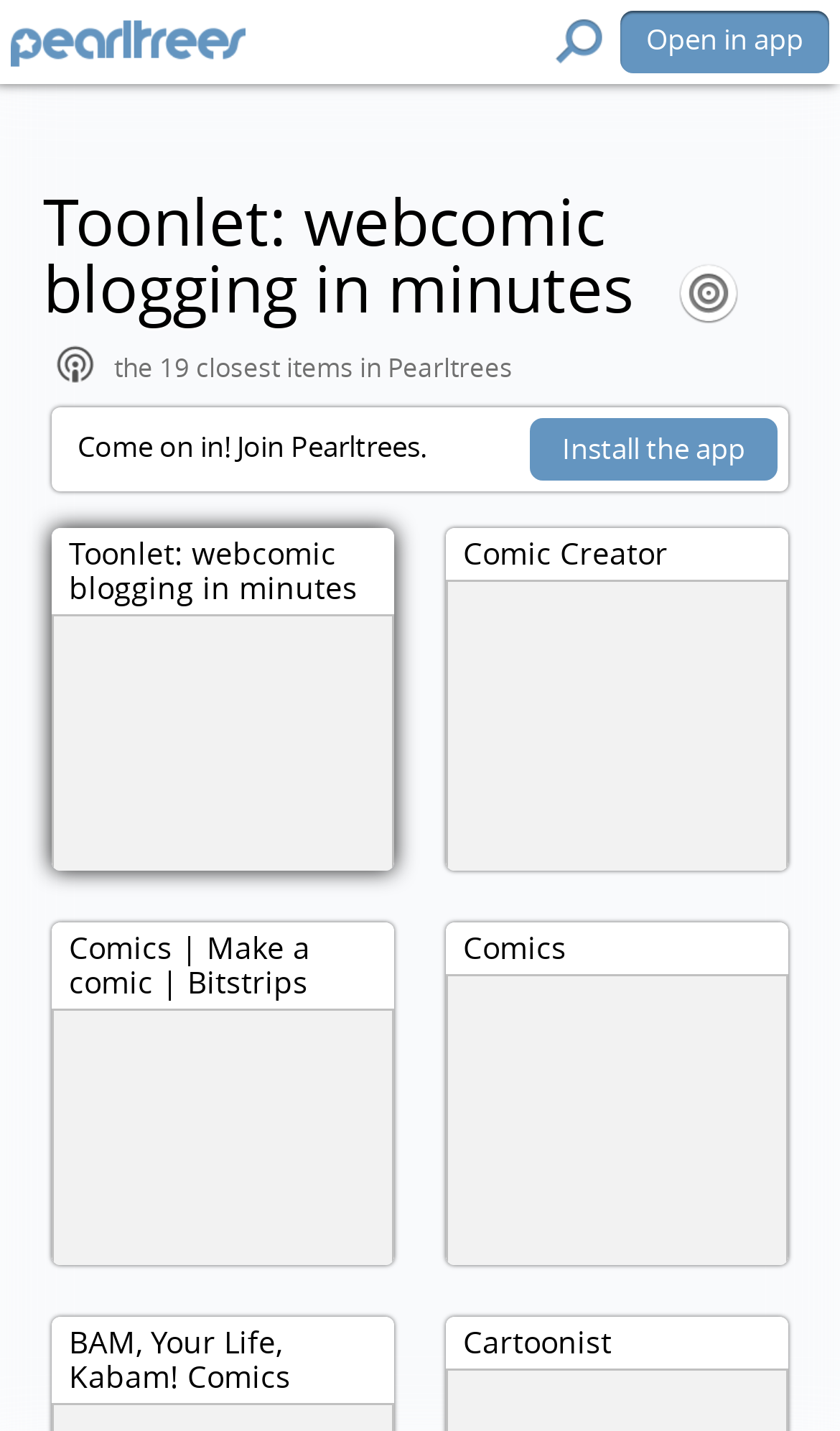Using the format (top-left x, top-left y, bottom-right x, bottom-right y), provide the bounding box coordinates for the described UI element. All values should be floating point numbers between 0 and 1: Open in app

[0.738, 0.008, 0.987, 0.051]